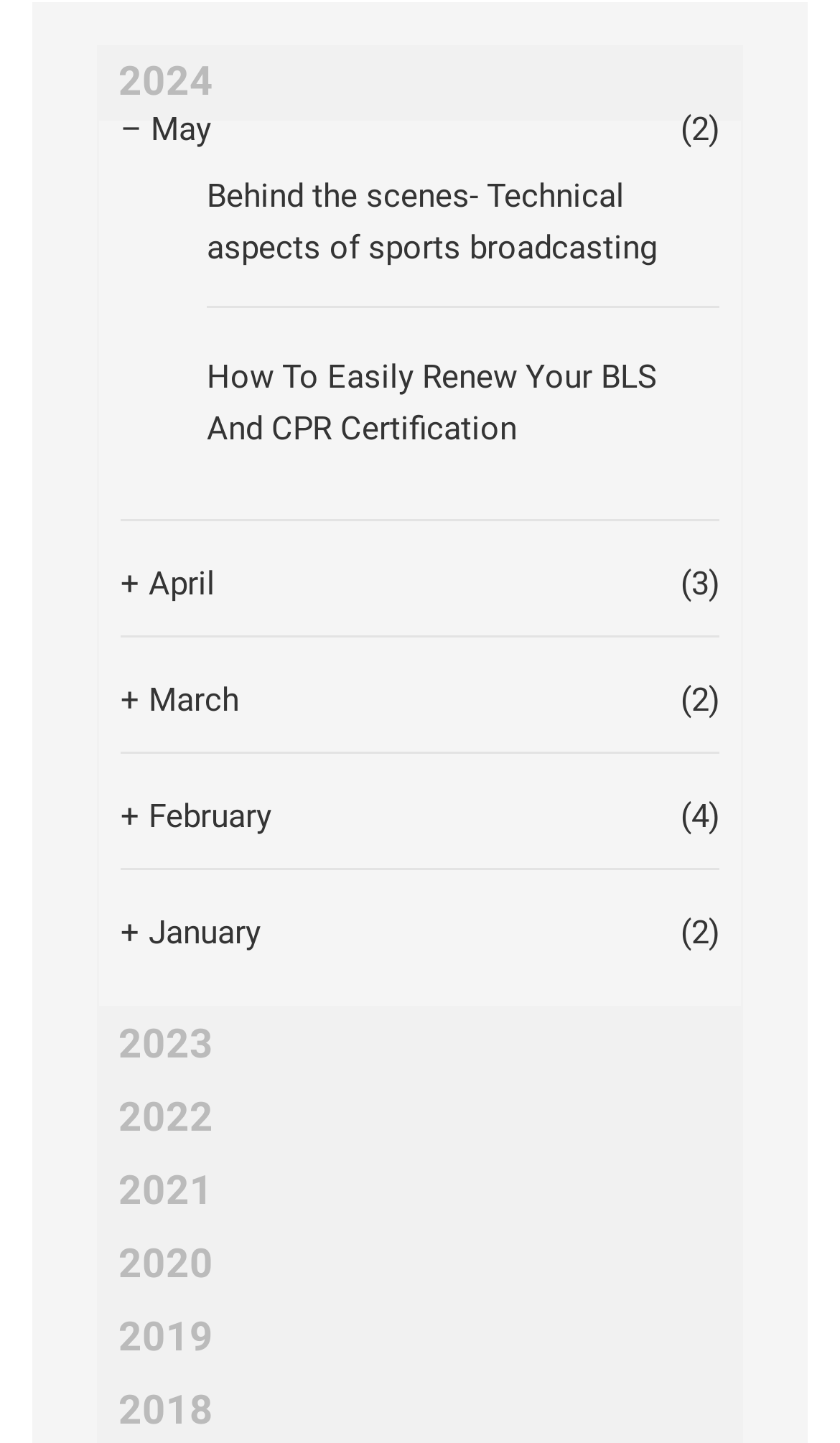Please identify the bounding box coordinates of the area that needs to be clicked to follow this instruction: "View 2024 articles".

[0.115, 0.031, 0.885, 0.082]